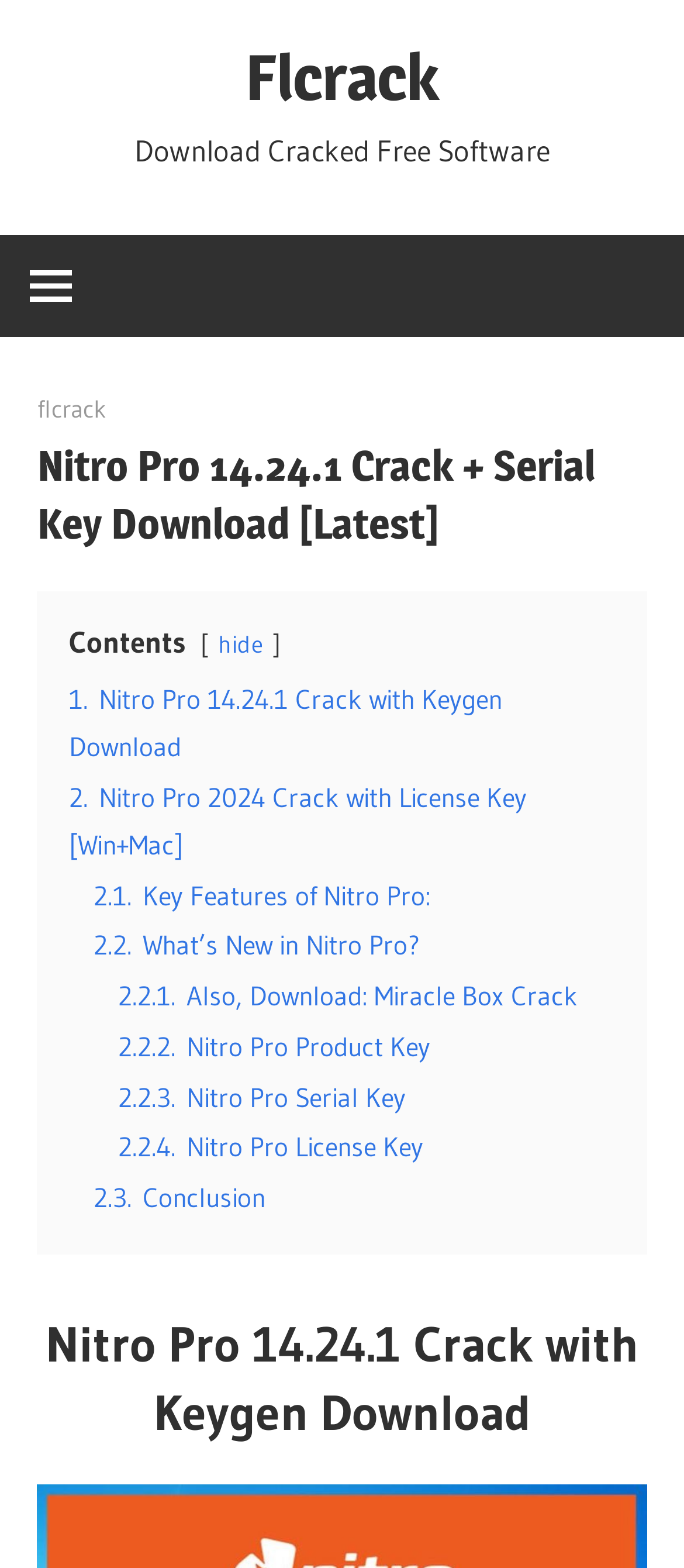Please identify the bounding box coordinates of the region to click in order to complete the given instruction: "Search for something". The coordinates should be four float numbers between 0 and 1, i.e., [left, top, right, bottom].

None